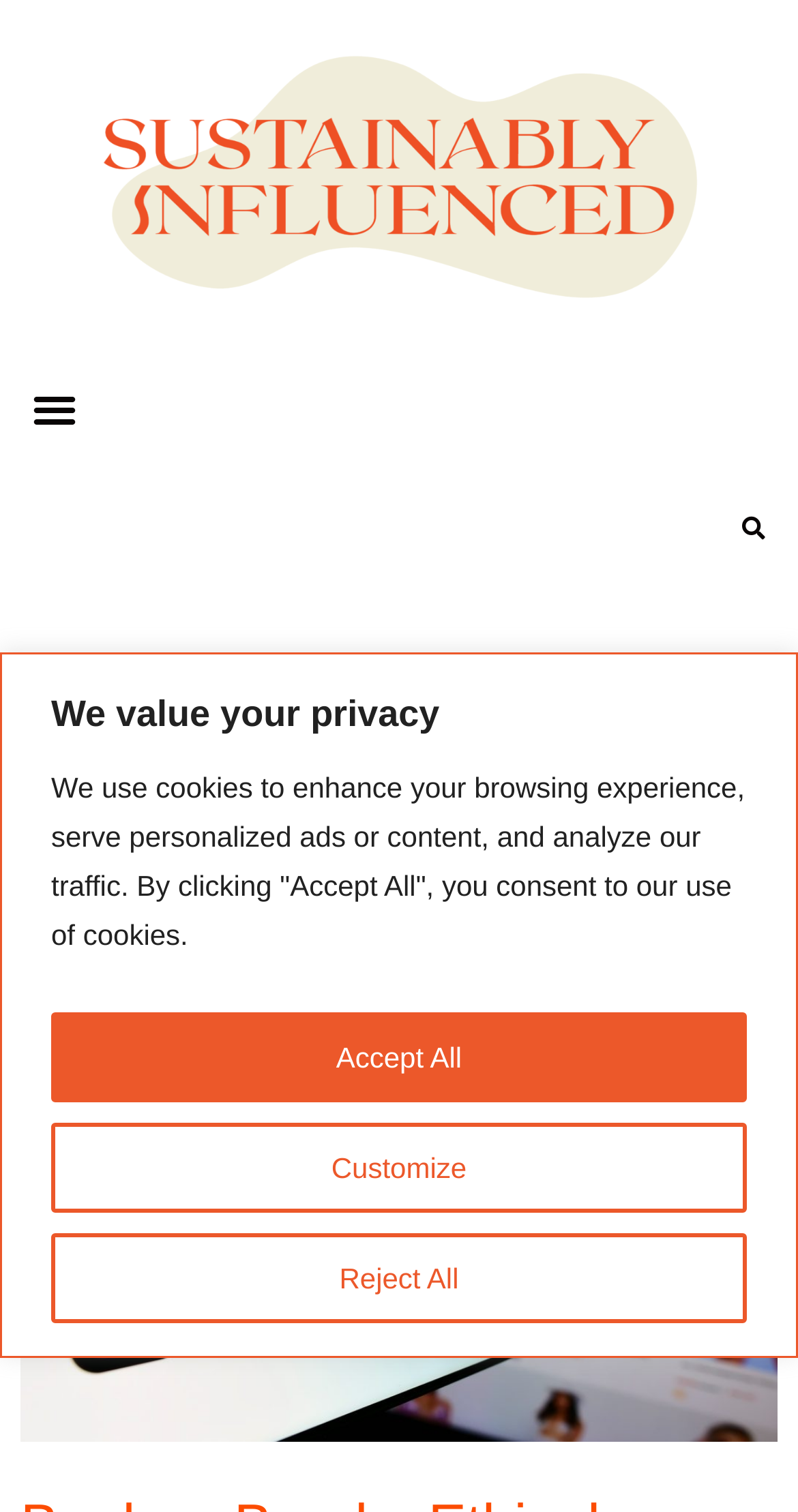Given the description LK Bennett Rental Top Picks, predict the bounding box coordinates of the UI element. Ensure the coordinates are in the format (top-left x, top-left y, bottom-right x, bottom-right y) and all values are between 0 and 1.

[0.026, 0.572, 0.545, 0.595]